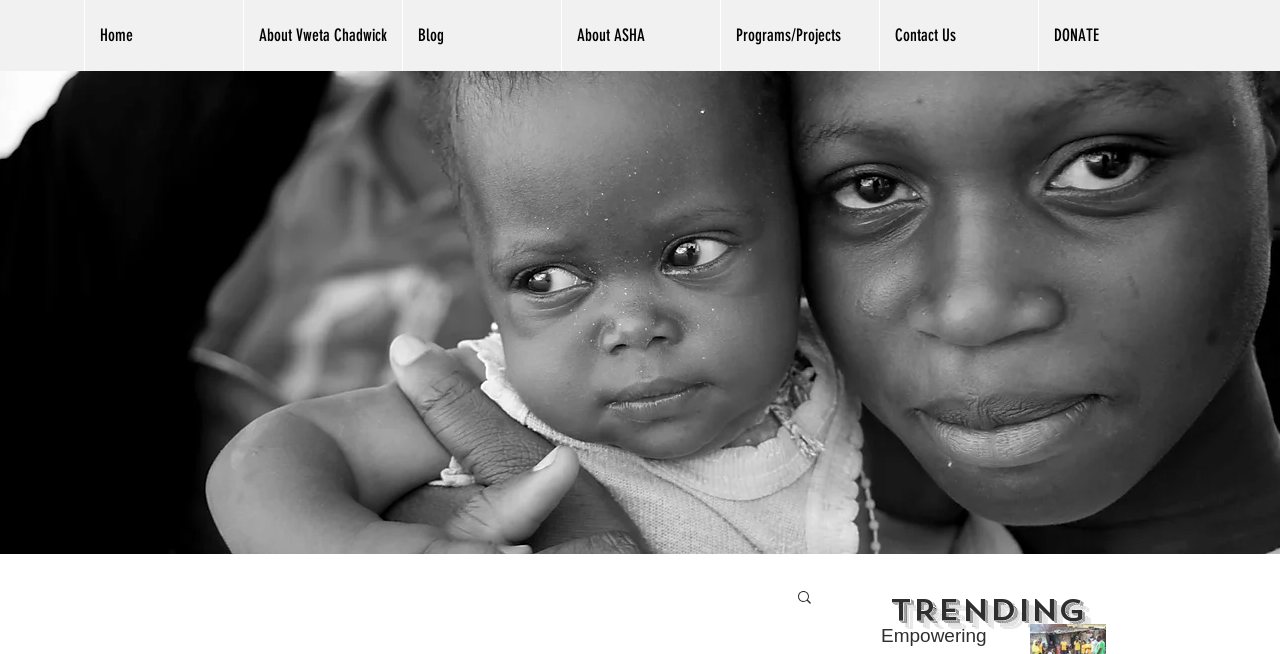What is the purpose of the button with an image?
Answer the question with a single word or phrase derived from the image.

Search